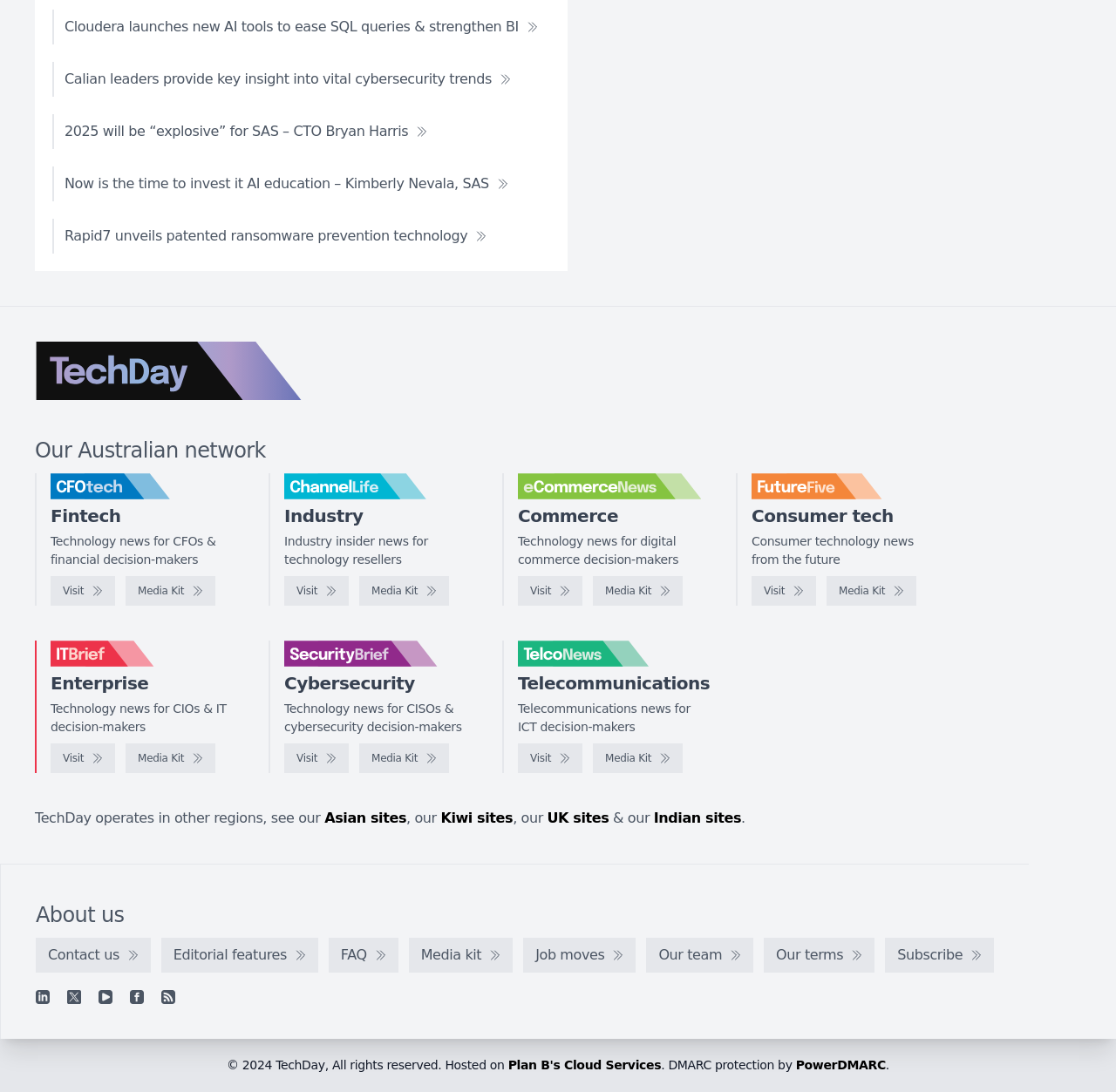Determine the bounding box coordinates for the clickable element to execute this instruction: "Click the 'Media Kit' link of CFOtech". Provide the coordinates as four float numbers between 0 and 1, i.e., [left, top, right, bottom].

[0.113, 0.528, 0.193, 0.555]